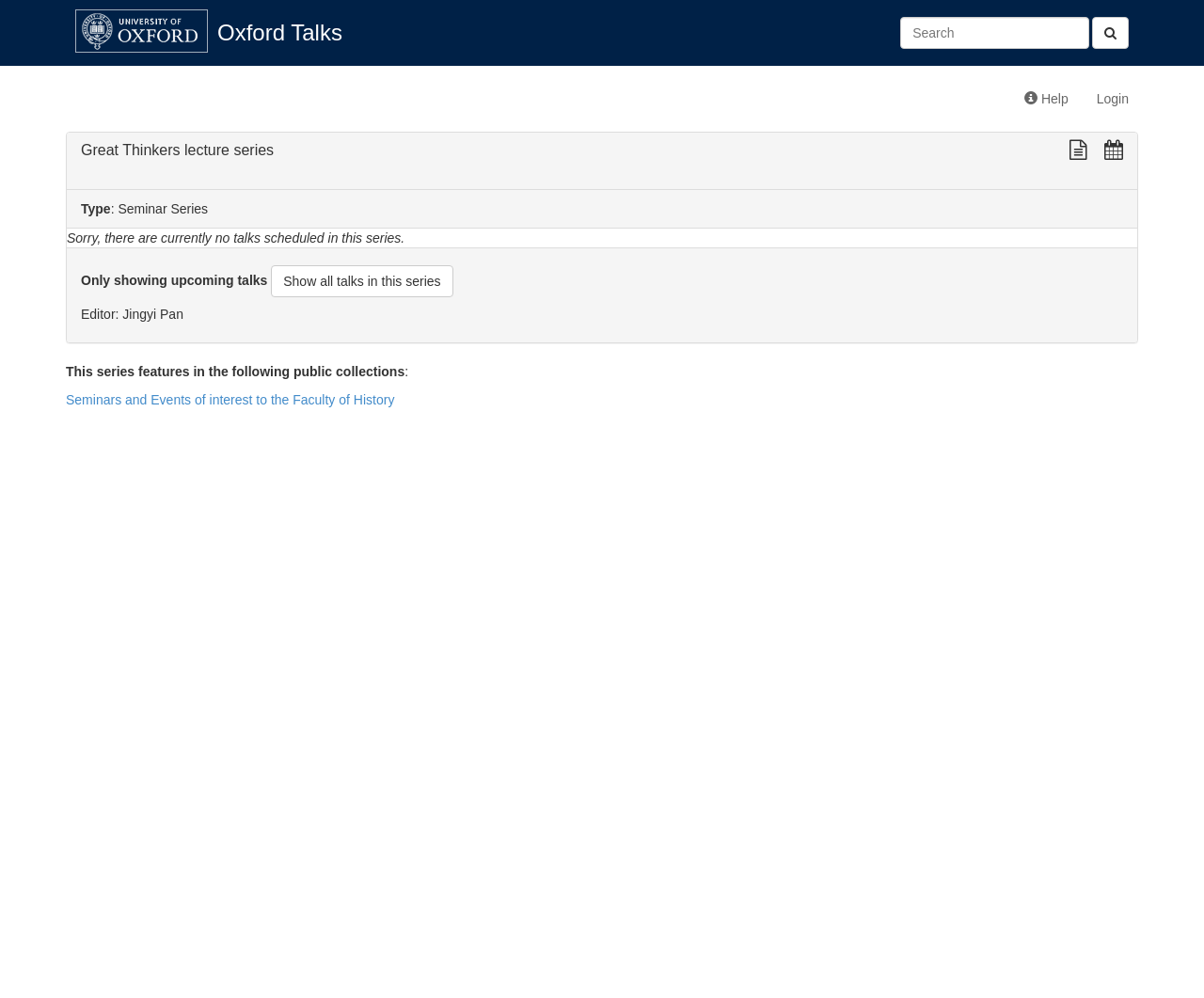Highlight the bounding box coordinates of the region I should click on to meet the following instruction: "Login".

[0.899, 0.075, 0.949, 0.123]